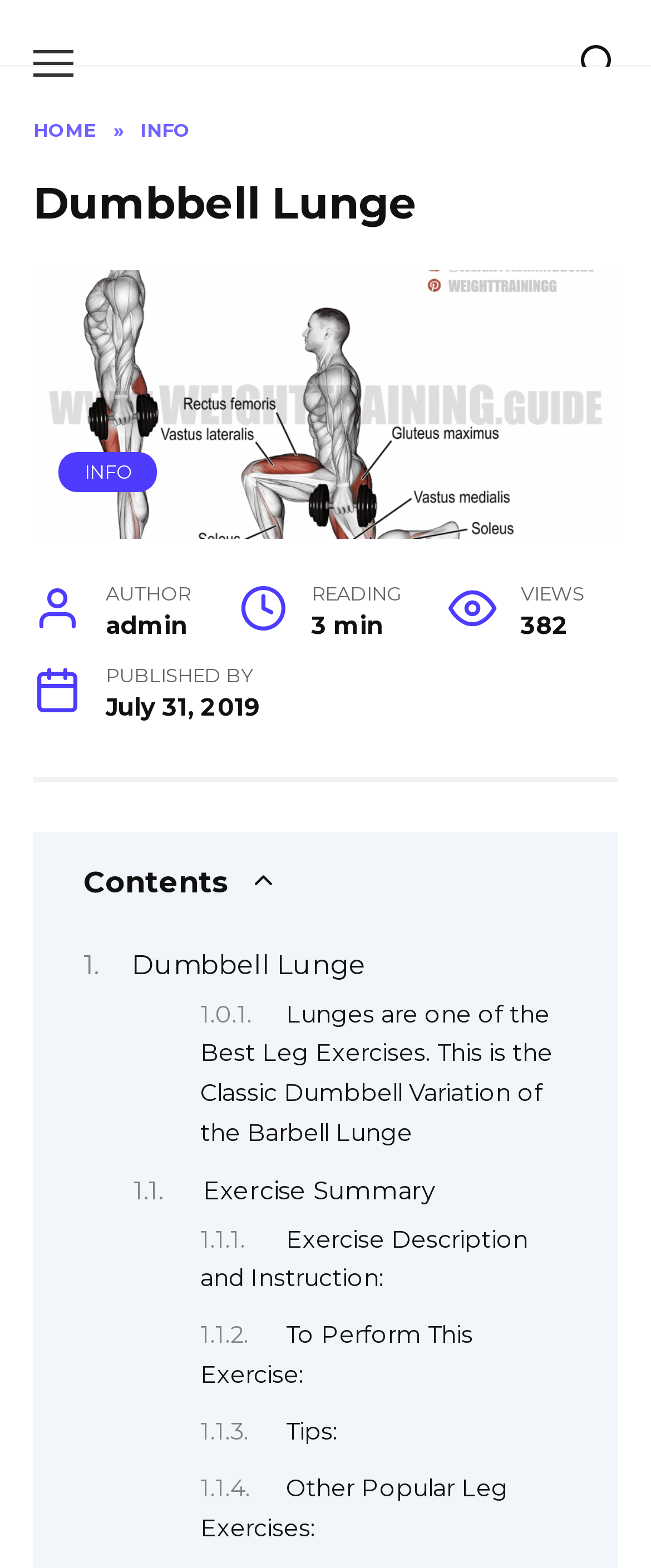What is the name of the exercise?
Refer to the image and provide a detailed answer to the question.

The name of the exercise can be found in the heading element on the webpage, which is 'Dumbbell Lunge'.